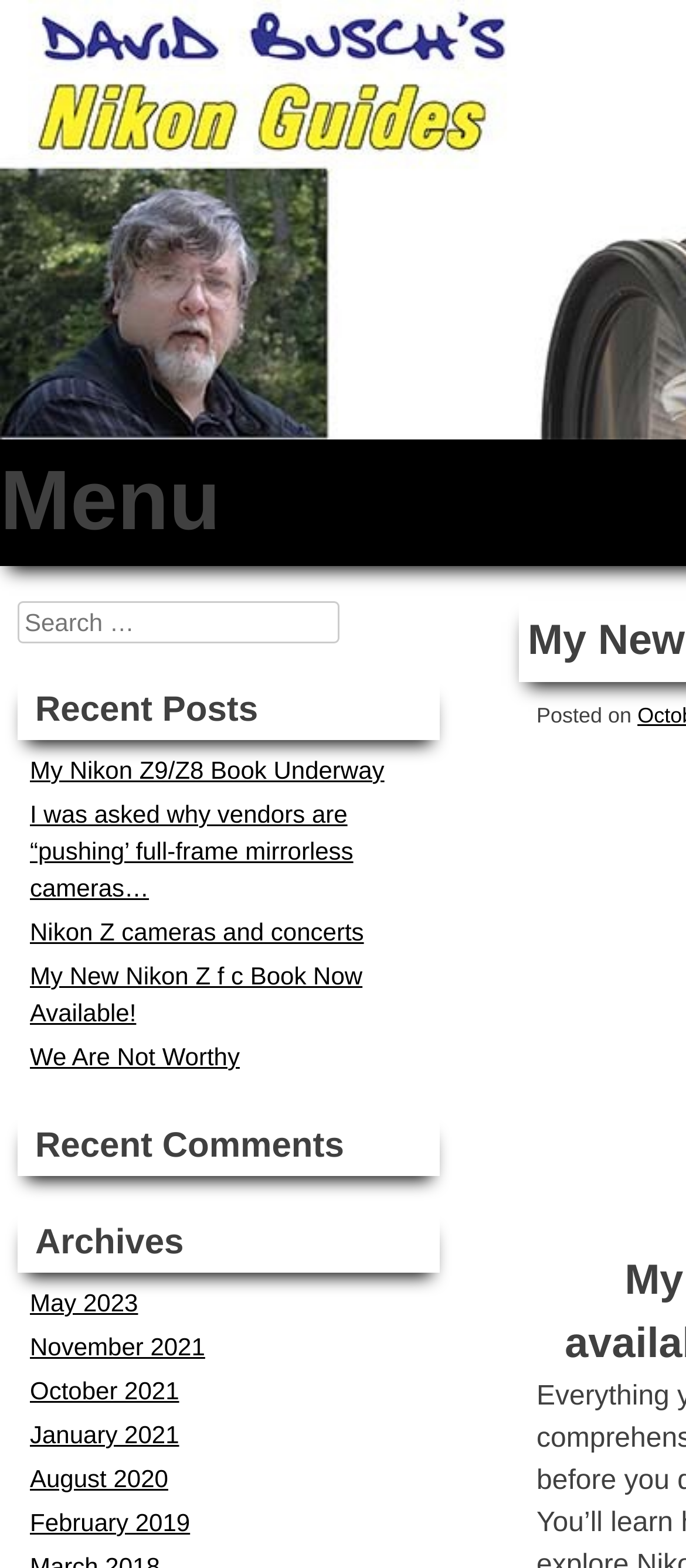What is the name of the author?
Please provide an in-depth and detailed response to the question.

The name of the author can be found in the heading 'David Busch's Nikon Guides' at the top of the webpage, which suggests that the author's name is David Busch.